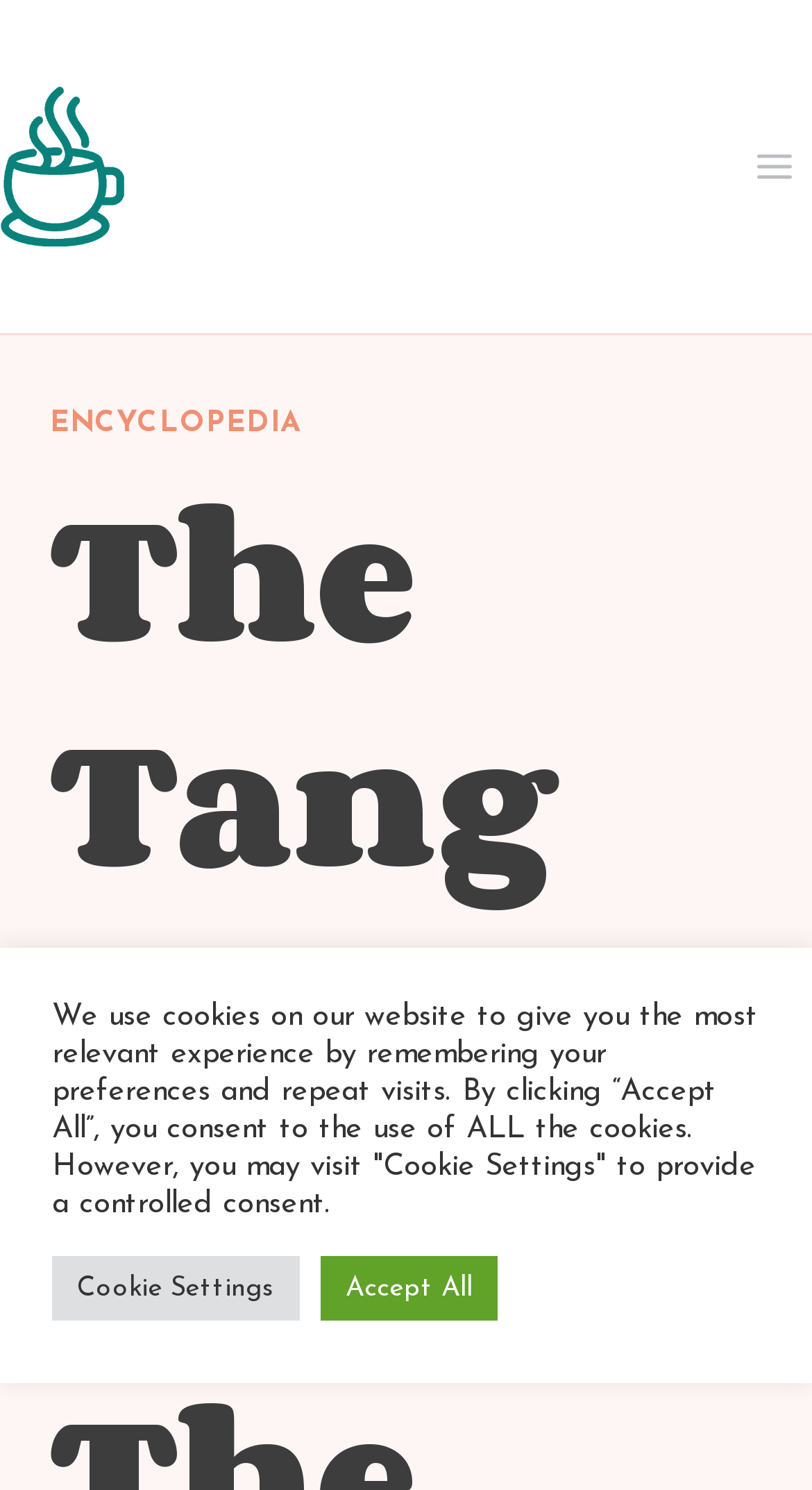Provide a short answer using a single word or phrase for the following question: 
What is the position of the 'Accept All' button?

Below the cookie notification